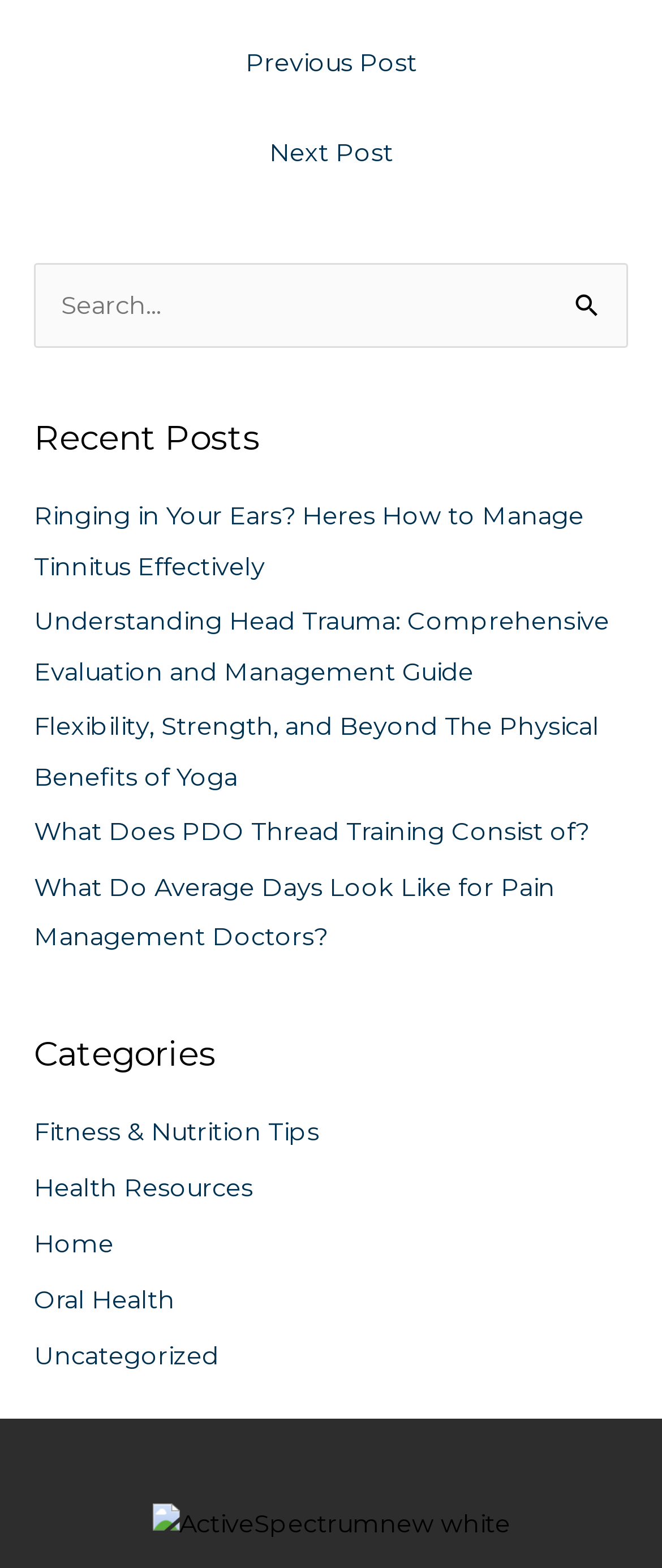What is the purpose of the search box?
Give a detailed and exhaustive answer to the question.

The search box is located in the top section of the webpage, accompanied by a 'Search for:' label and a 'Search' button. Its purpose is to allow users to search for specific posts on the website.